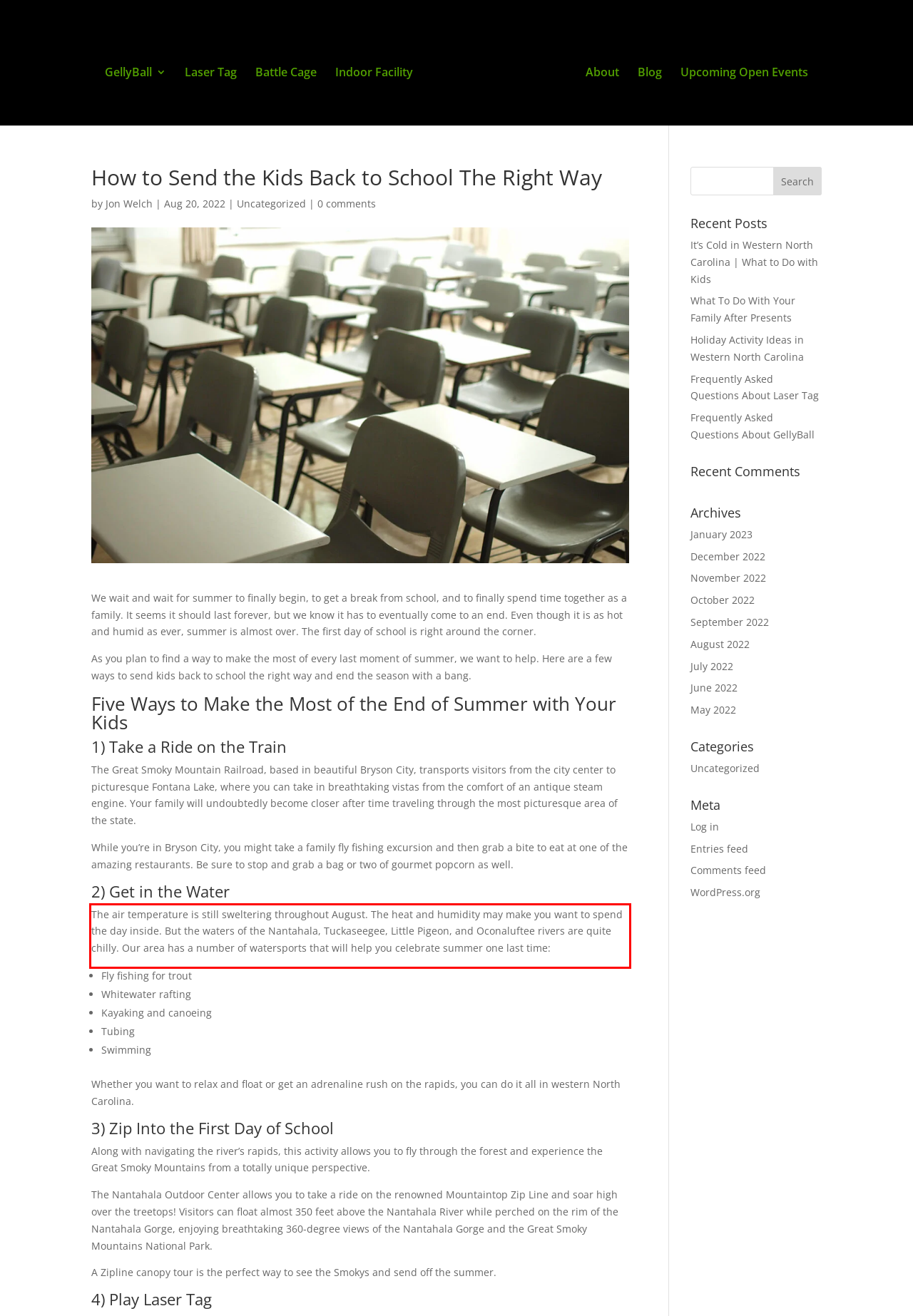Please take the screenshot of the webpage, find the red bounding box, and generate the text content that is within this red bounding box.

The air temperature is still sweltering throughout August. The heat and humidity may make you want to spend the day inside. But the waters of the Nantahala, Tuckaseegee, Little Pigeon, and Oconaluftee rivers are quite chilly. Our area has a number of watersports that will help you celebrate summer one last time: